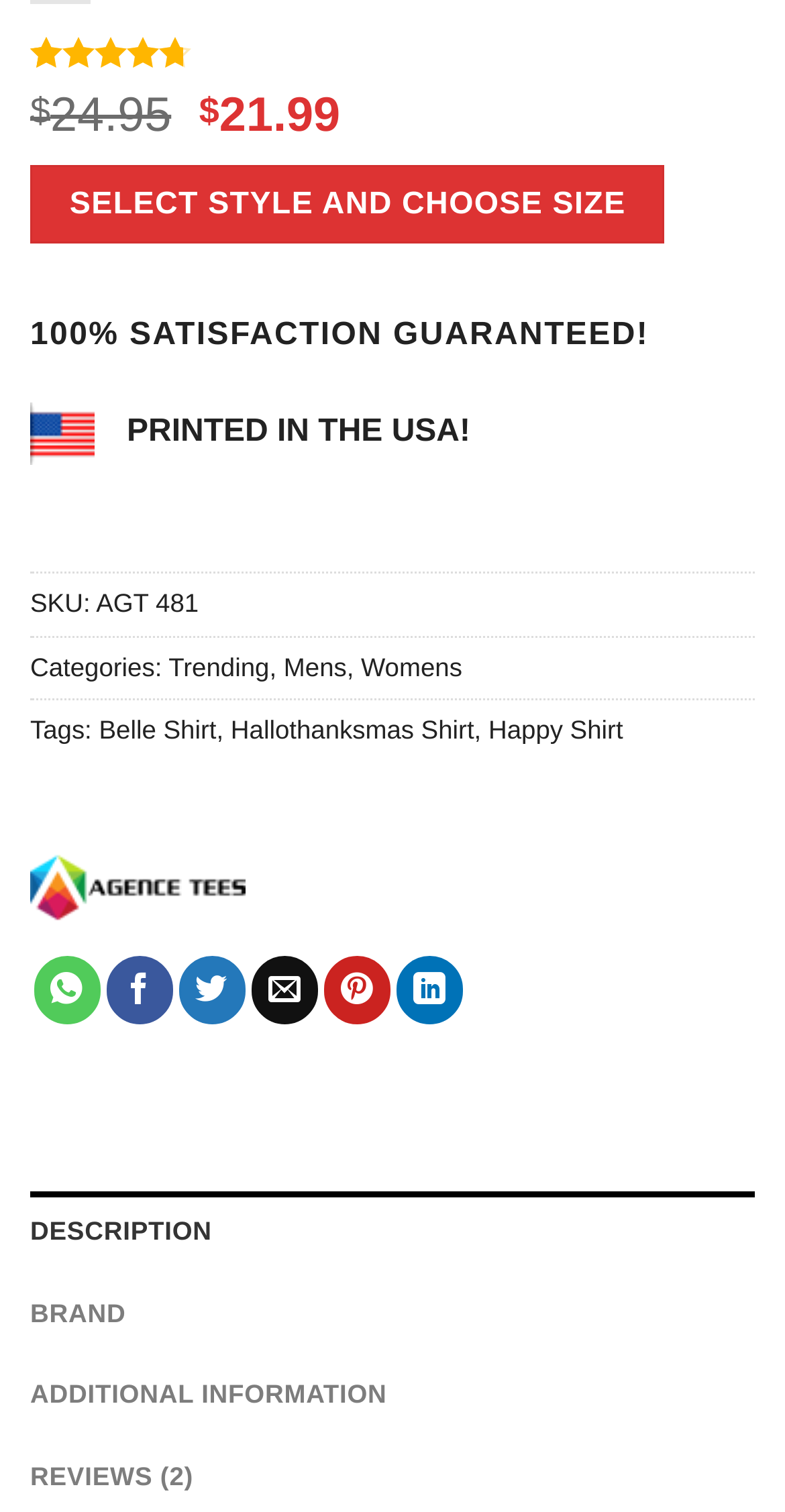Can you find the bounding box coordinates of the area I should click to execute the following instruction: "Search for a keyword"?

None